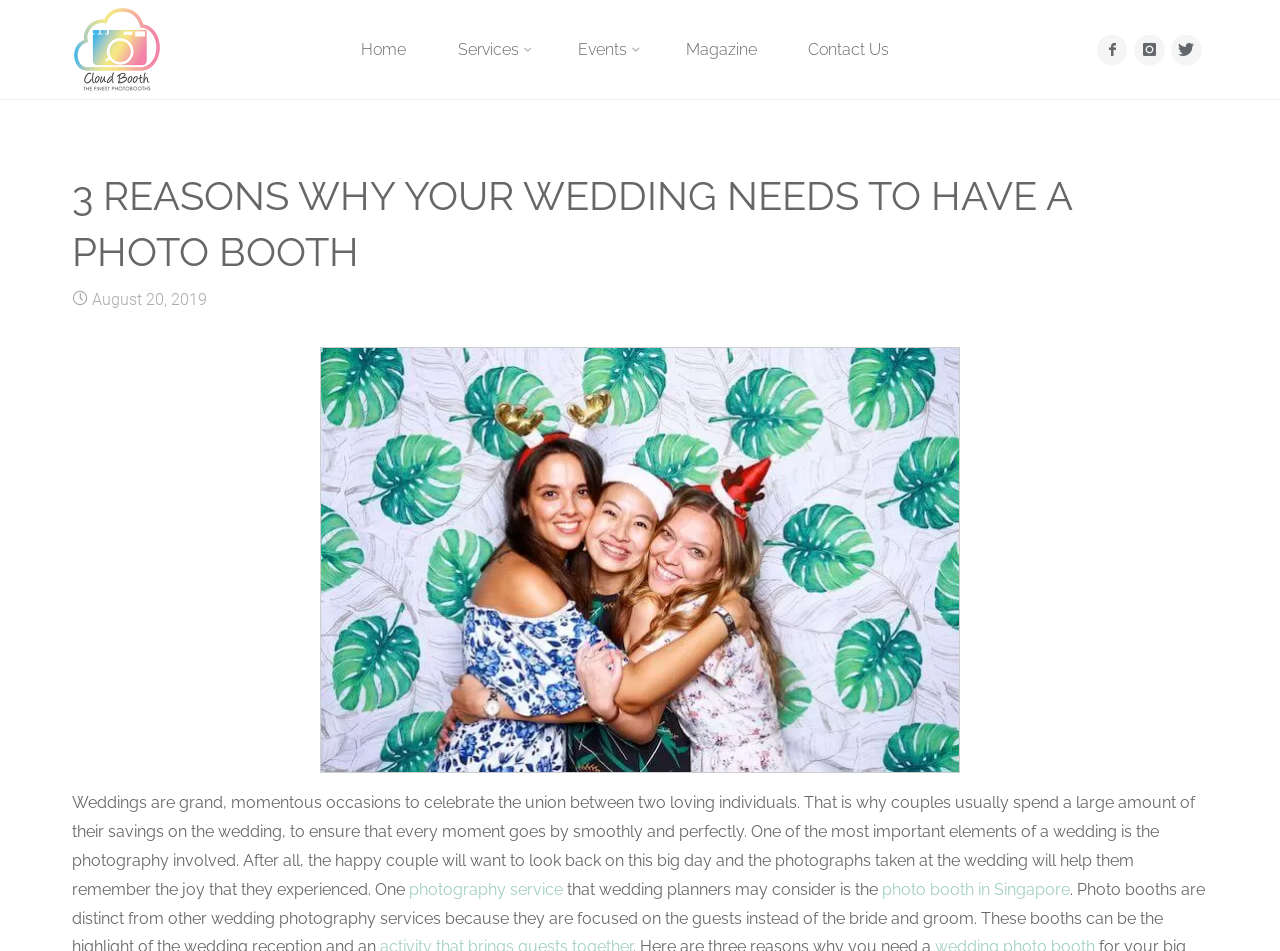Use a single word or phrase to respond to the question:
What is the topic of the article?

wedding photo booths